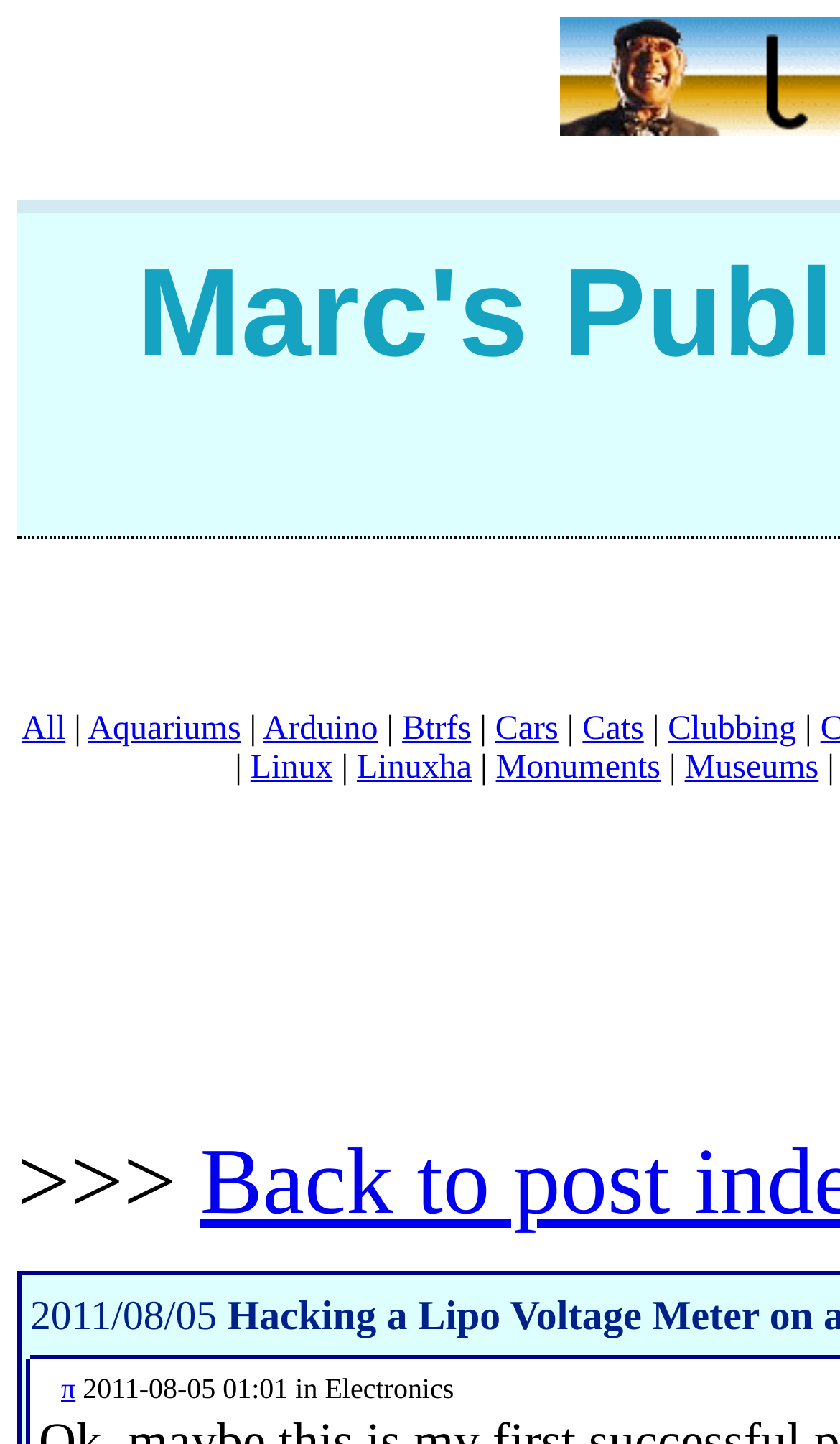How many categories are listed in the first row?
Give a one-word or short phrase answer based on the image.

5